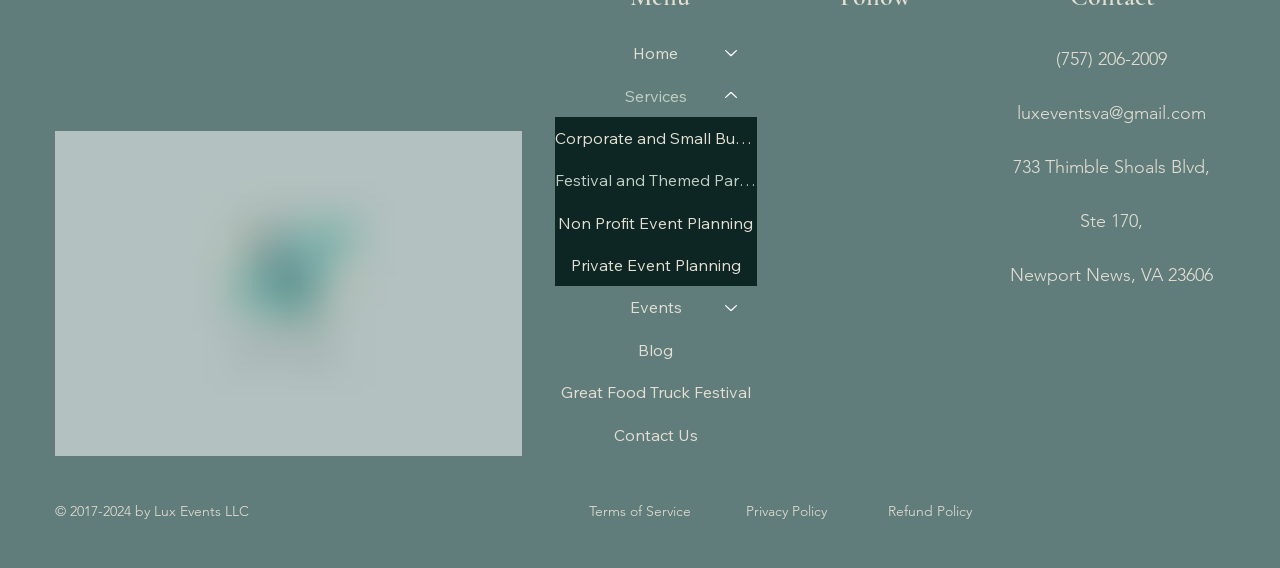Identify the bounding box coordinates of the clickable region required to complete the instruction: "Click on Home". The coordinates should be given as four float numbers within the range of 0 and 1, i.e., [left, top, right, bottom].

[0.473, 0.057, 0.552, 0.131]